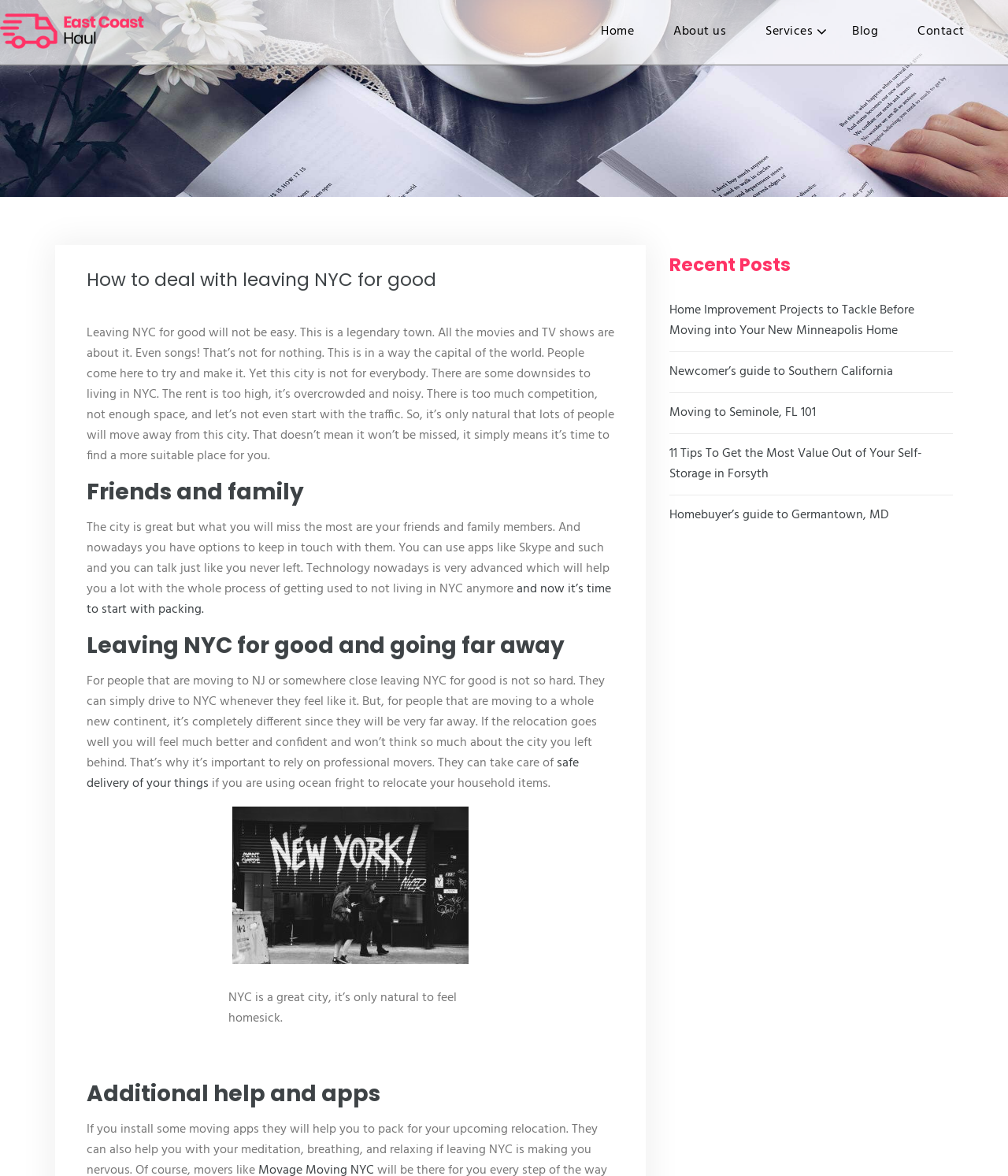What is the image description in the figure?
From the details in the image, provide a complete and detailed answer to the question.

The image description in the figure is a black and white photo of two people in a NY street, which is accompanied by the word 'New York' written on a garage door, as described in the caption-attachment-3312.